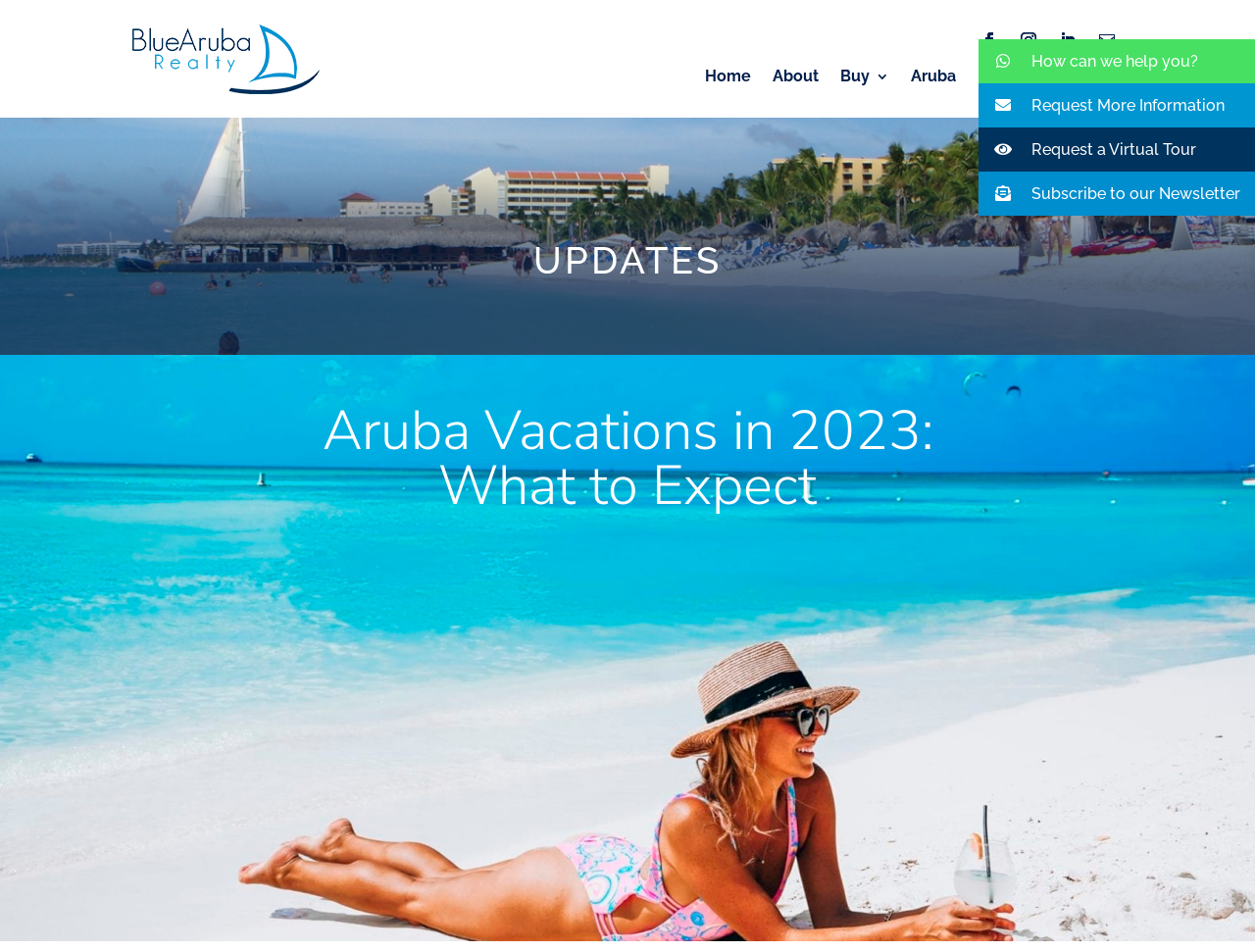Locate the bounding box coordinates of the area where you should click to accomplish the instruction: "Click on the Home link".

[0.562, 0.073, 0.598, 0.096]